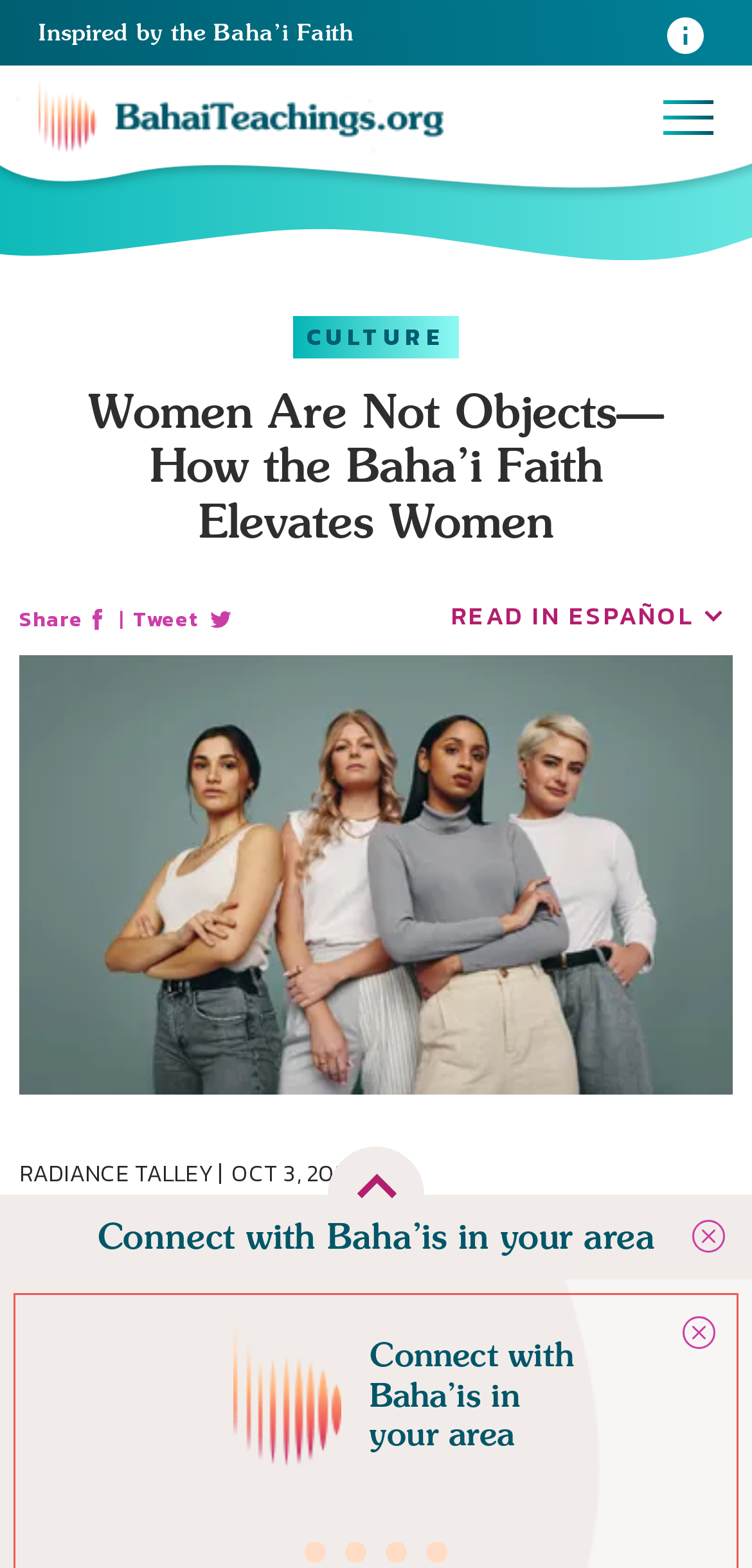Identify the bounding box coordinates of the region I need to click to complete this instruction: "Click the 'MORE OPTIONS' button".

None